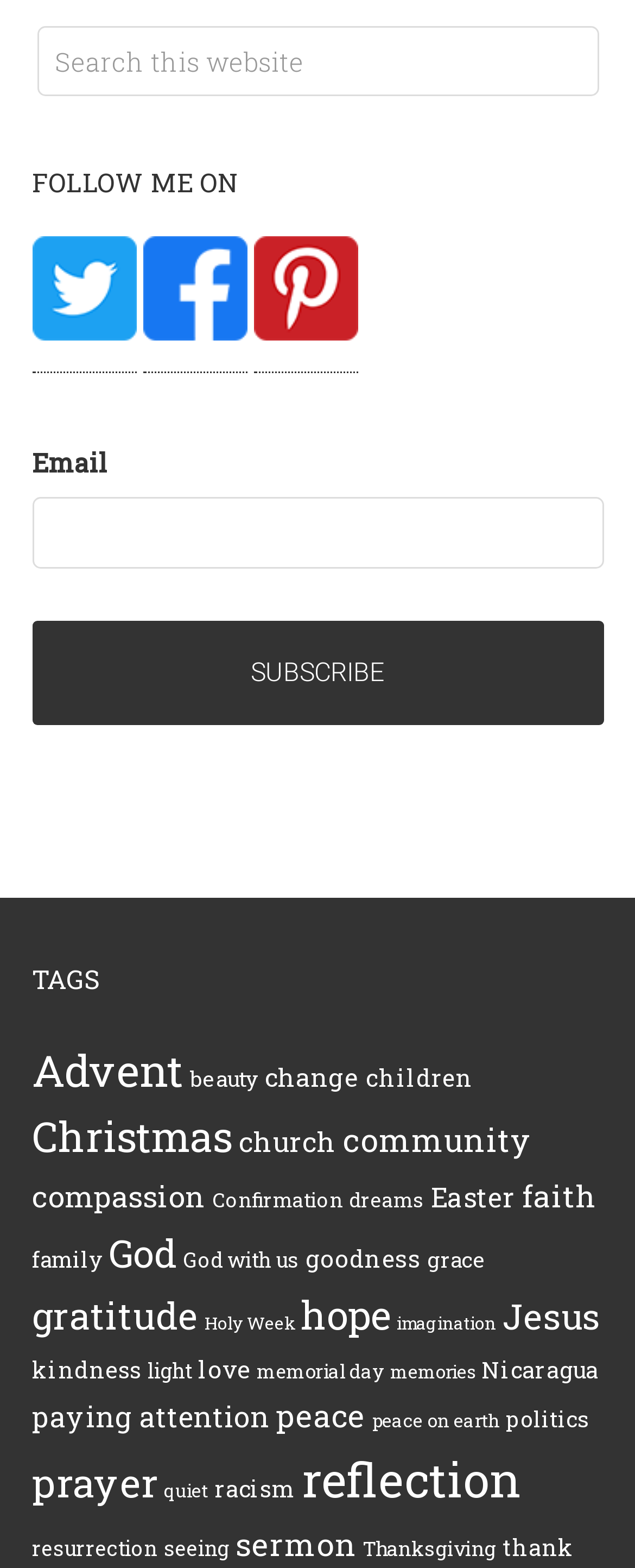Locate the bounding box coordinates of the clickable area to execute the instruction: "Follow on Twitter". Provide the coordinates as four float numbers between 0 and 1, represented as [left, top, right, bottom].

[0.05, 0.216, 0.214, 0.238]